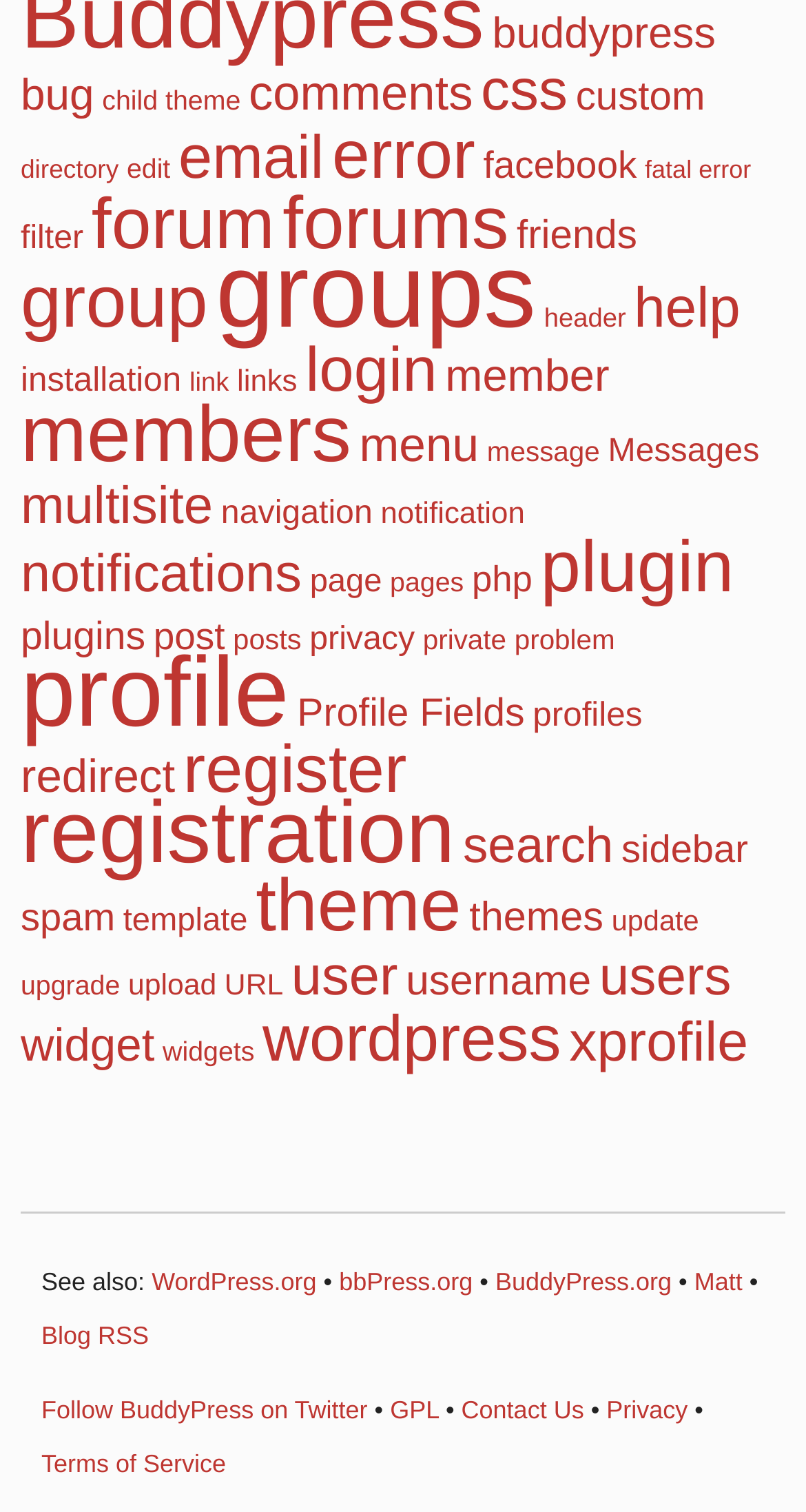Find and indicate the bounding box coordinates of the region you should select to follow the given instruction: "Click on the 'Nylon Cord Lock' link".

None